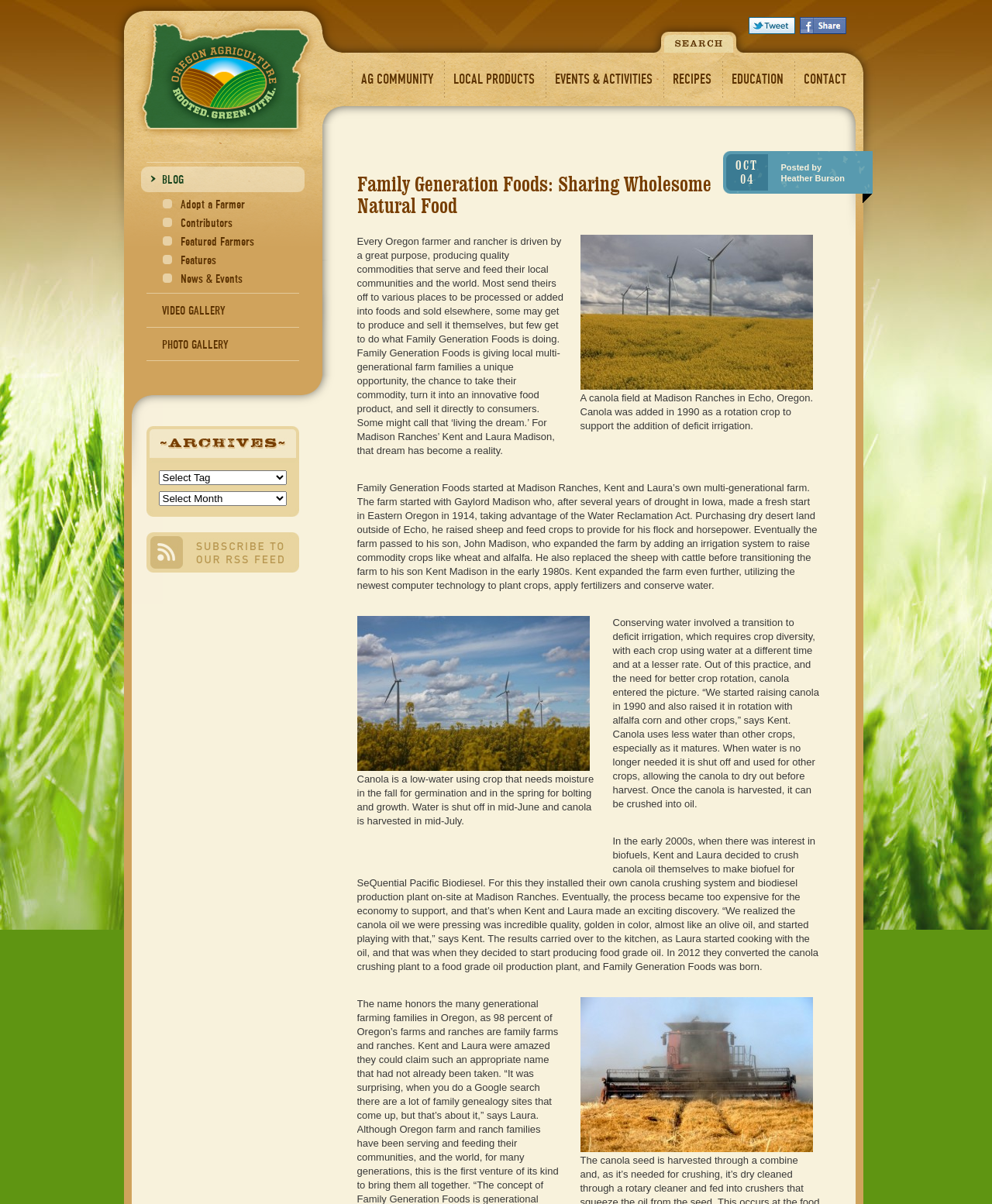Identify and provide the bounding box for the element described by: "Twitter".

[0.754, 0.014, 0.801, 0.028]